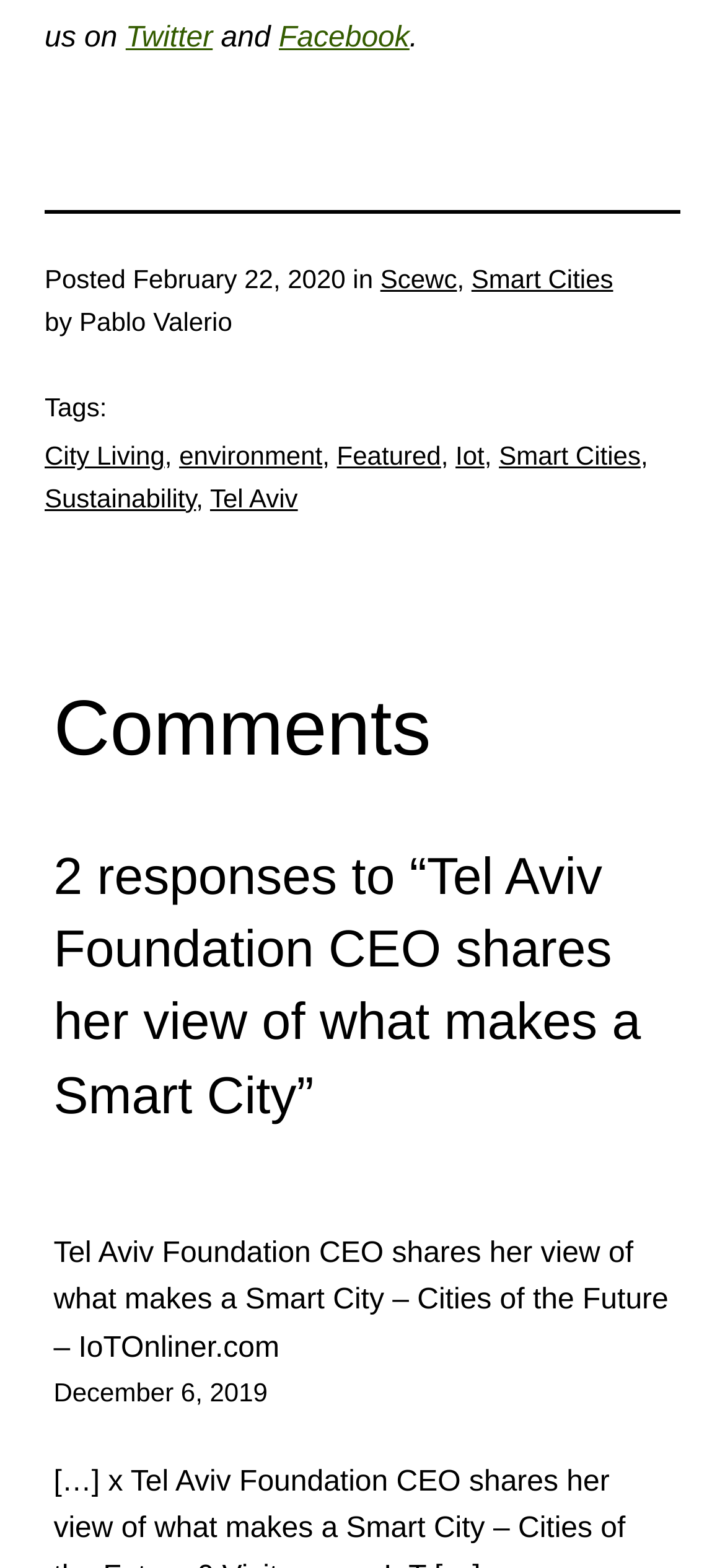Locate the bounding box coordinates of the element that needs to be clicked to carry out the instruction: "Check the comments section". The coordinates should be given as four float numbers ranging from 0 to 1, i.e., [left, top, right, bottom].

[0.074, 0.435, 0.926, 0.495]